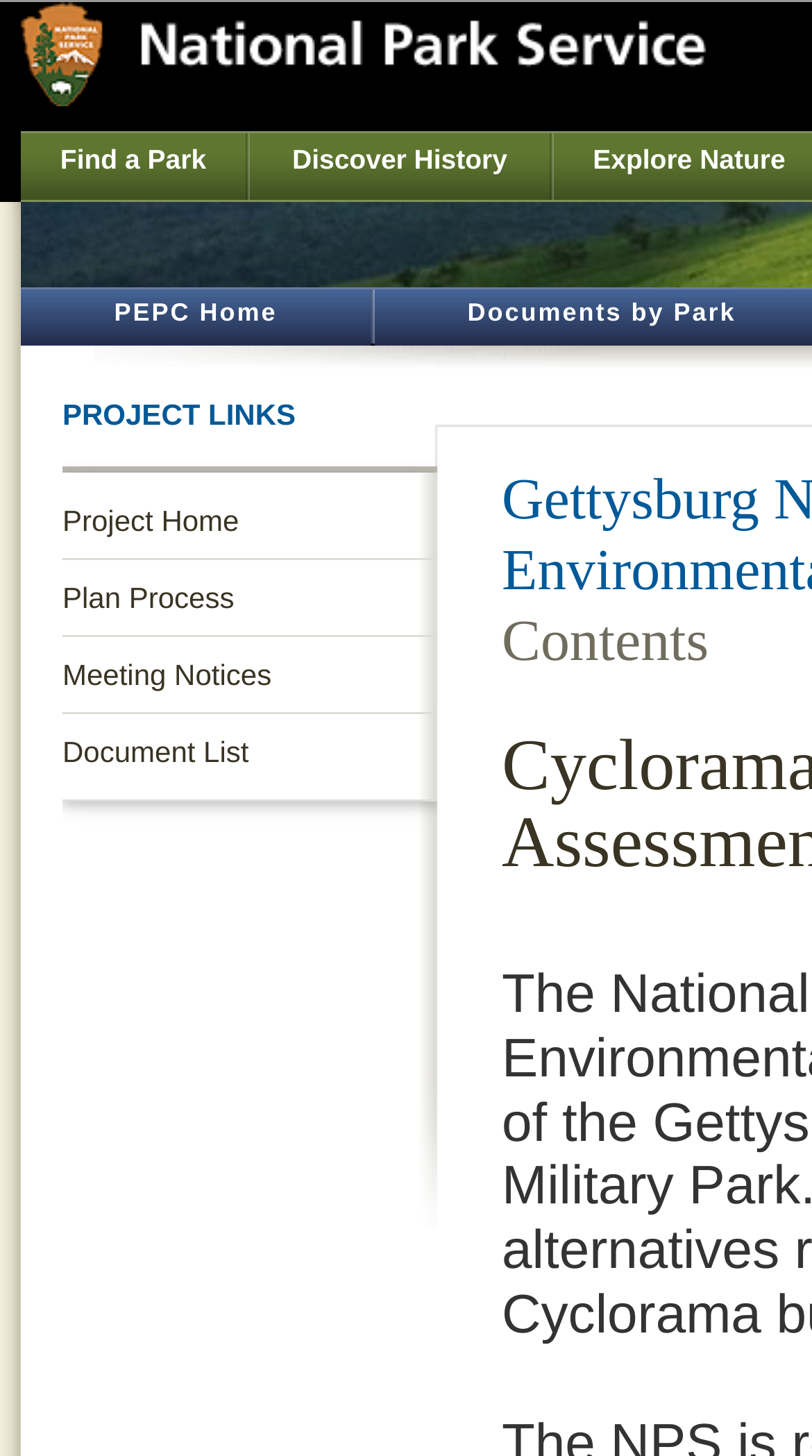Pinpoint the bounding box coordinates for the area that should be clicked to perform the following instruction: "Access the document list".

[0.077, 0.503, 0.538, 0.529]